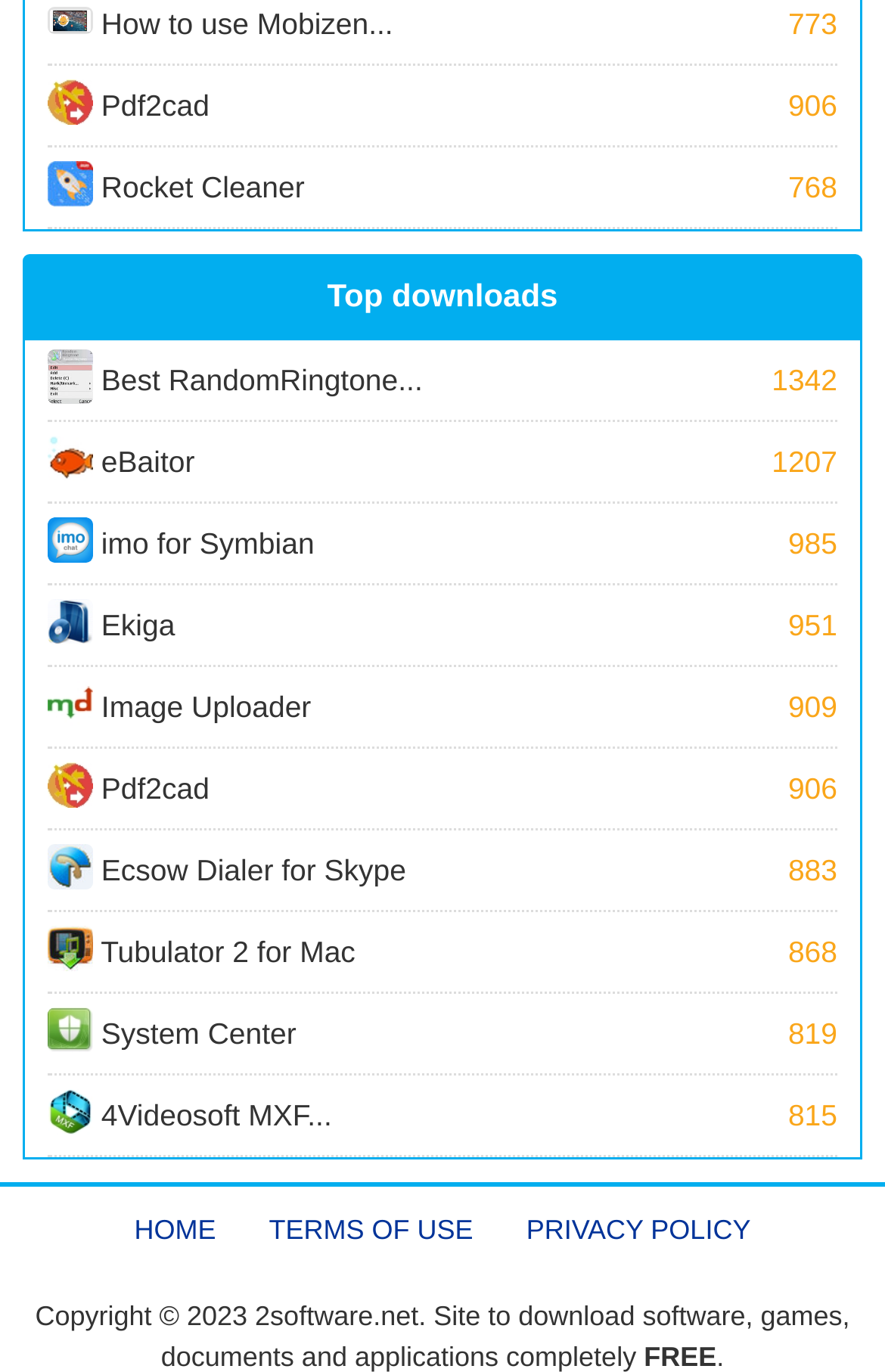Respond with a single word or phrase:
What are the options available in the footer section?

HOME, TERMS OF USE, PRIVACY POLICY